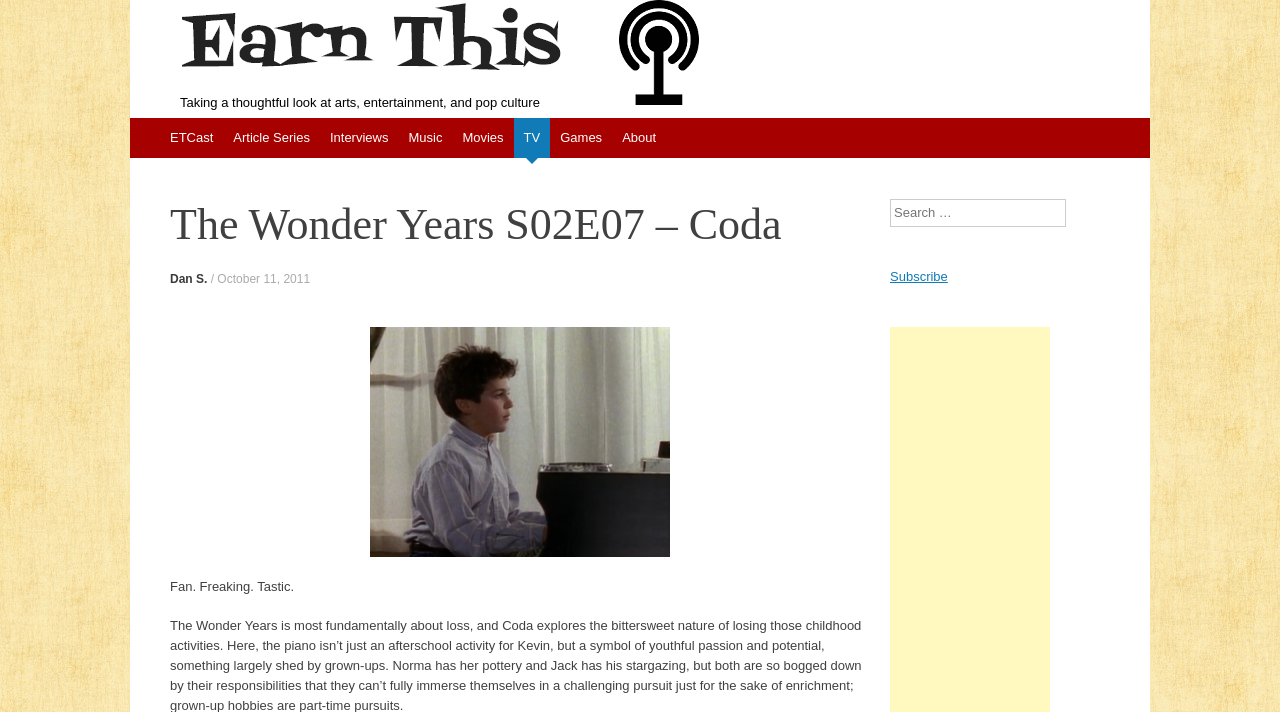What is the name of the TV show being discussed?
Respond to the question with a single word or phrase according to the image.

The Wonder Years